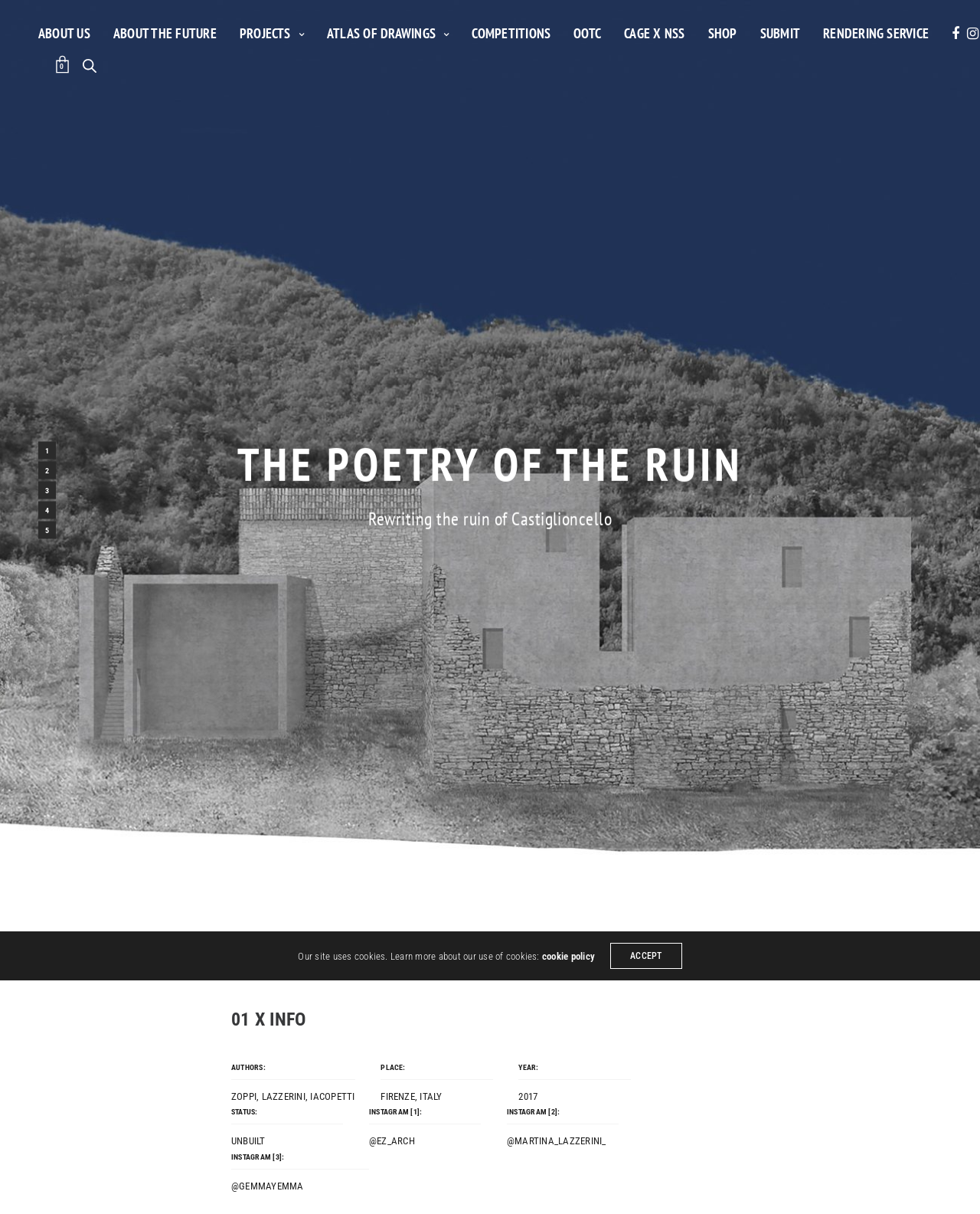How many Instagram links are provided?
Look at the image and answer with only one word or phrase.

3